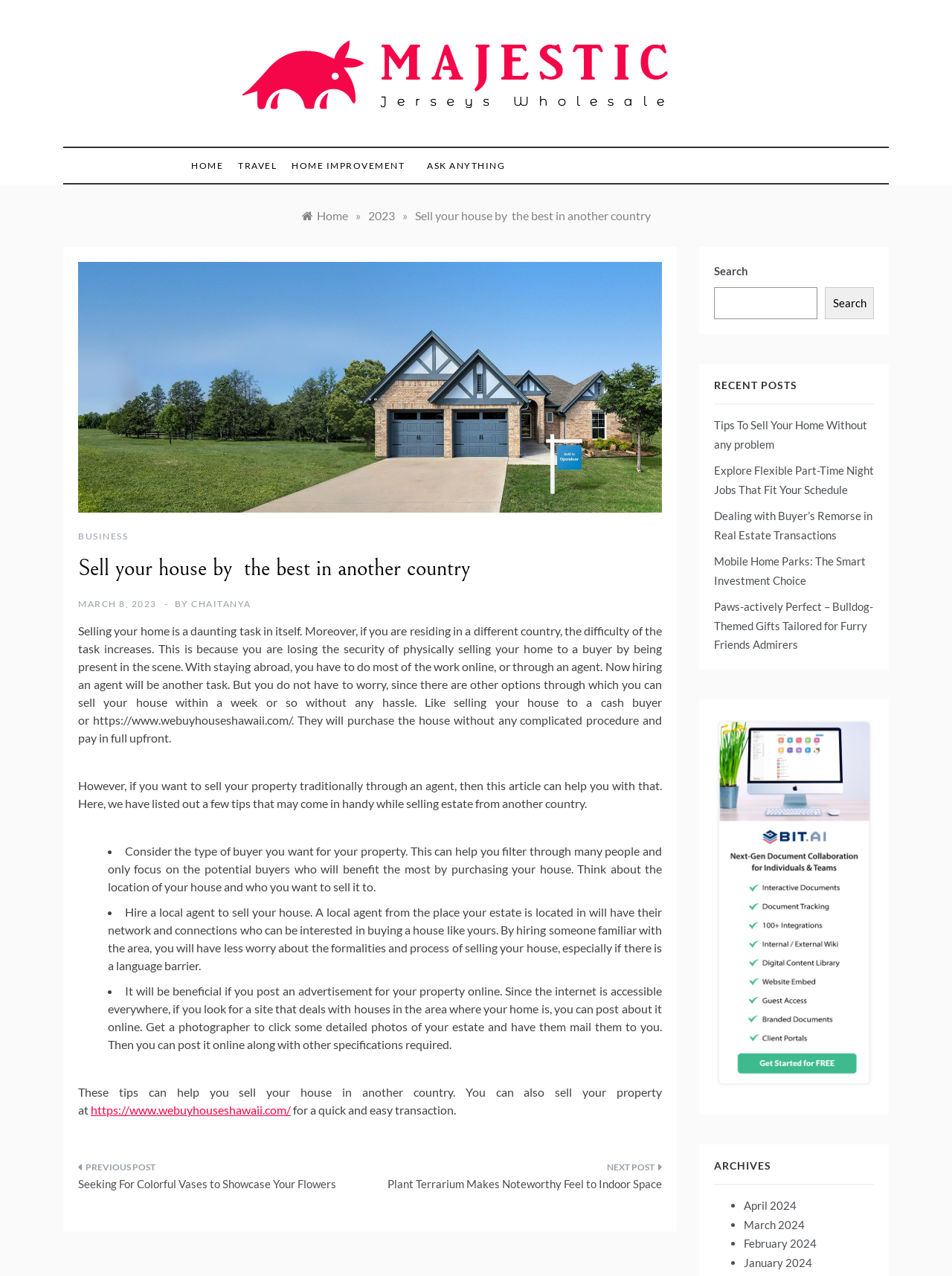Determine the bounding box coordinates of the UI element described by: "March 8, 2023March 10, 2023".

[0.082, 0.469, 0.164, 0.478]